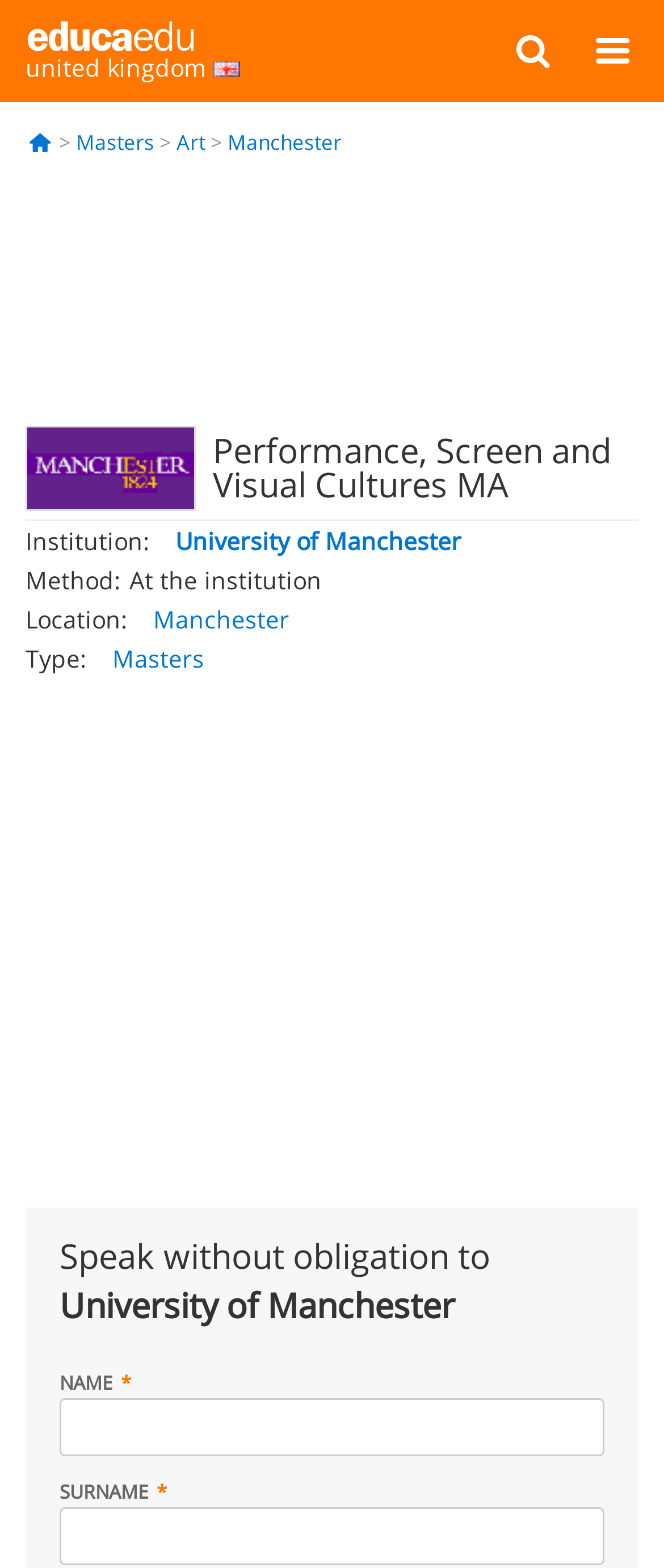What is the method of study? Based on the screenshot, please respond with a single word or phrase.

At the institution